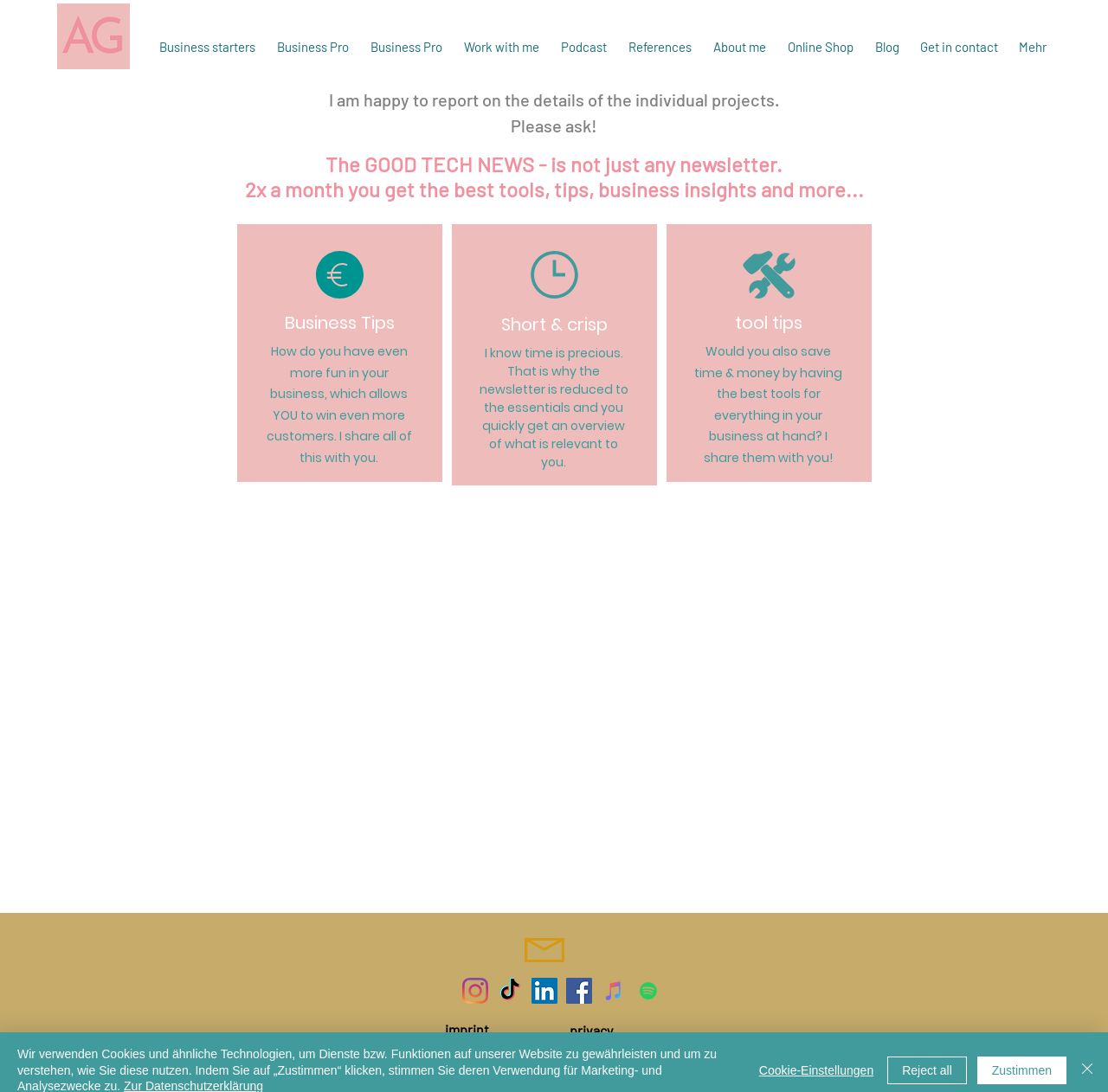Using the description: "Work with me", identify the bounding box of the corresponding UI element in the screenshot.

[0.409, 0.032, 0.496, 0.054]